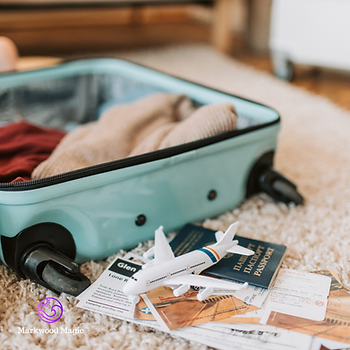Respond to the following question with a brief word or phrase:
What type of items are visible inside the suitcase?

clothing items and essentials